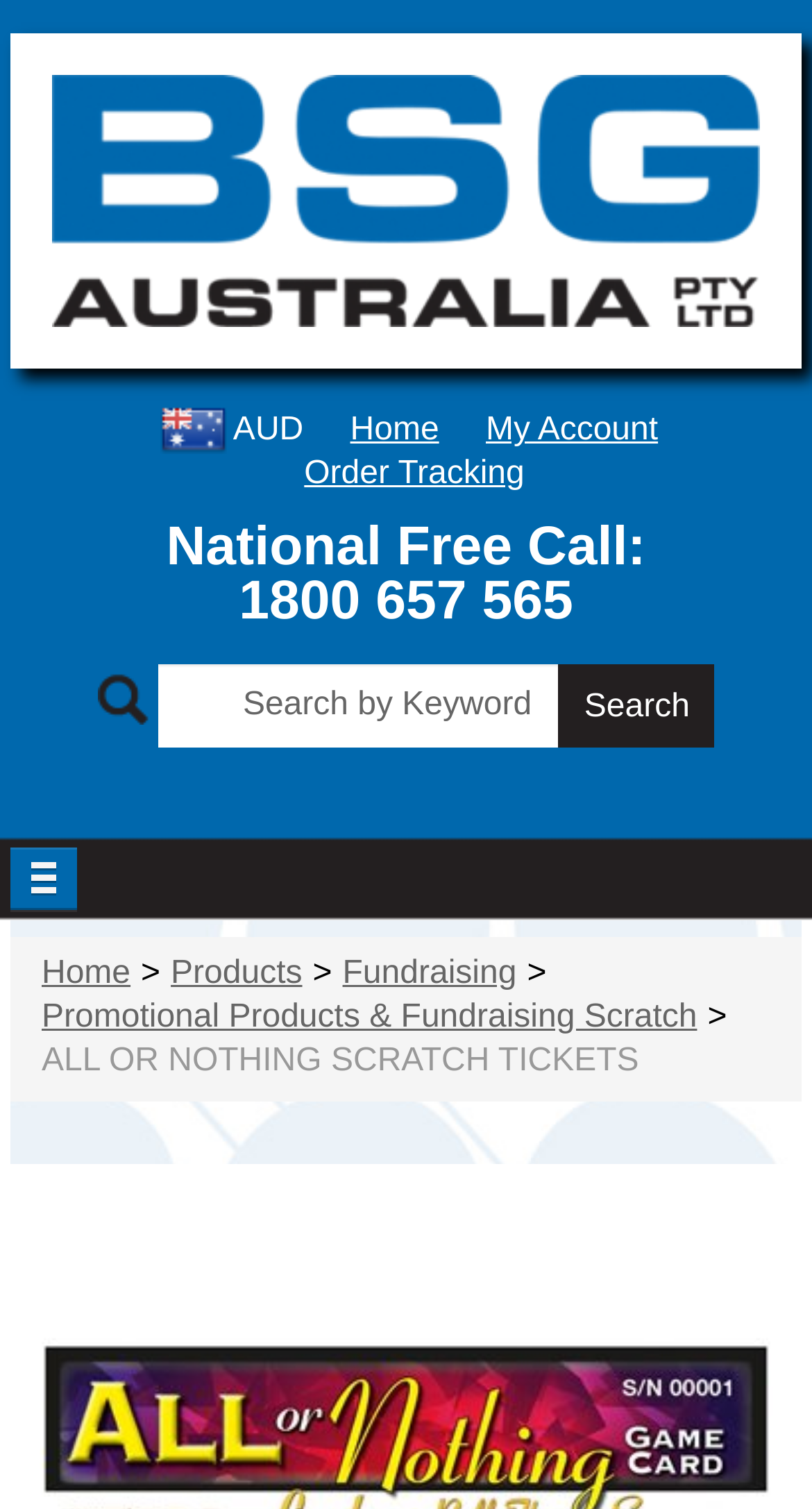Please determine the bounding box coordinates for the element that should be clicked to follow these instructions: "Contact Us".

[0.013, 0.78, 0.987, 0.838]